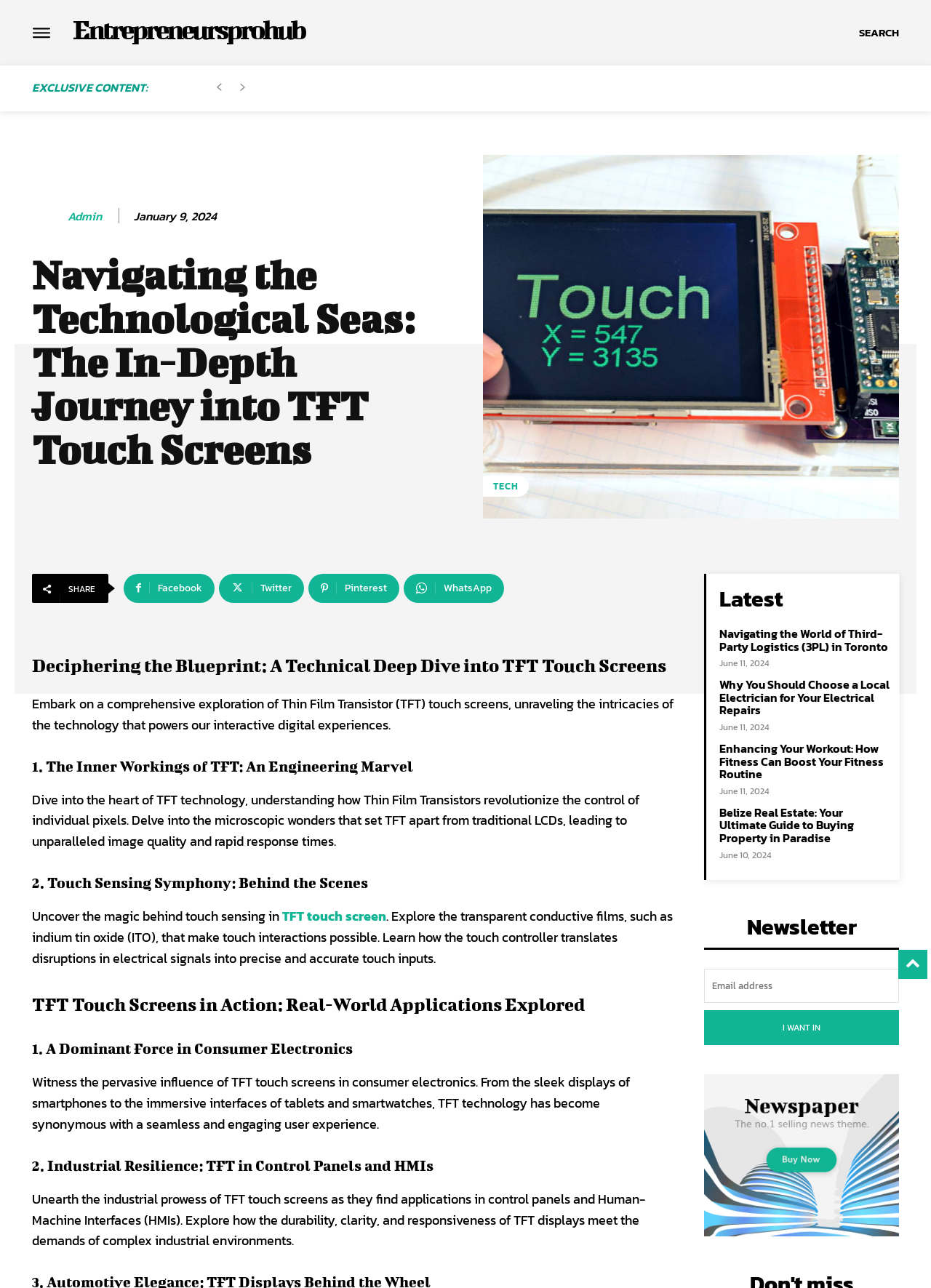Find the bounding box coordinates of the clickable area required to complete the following action: "Search for something".

None